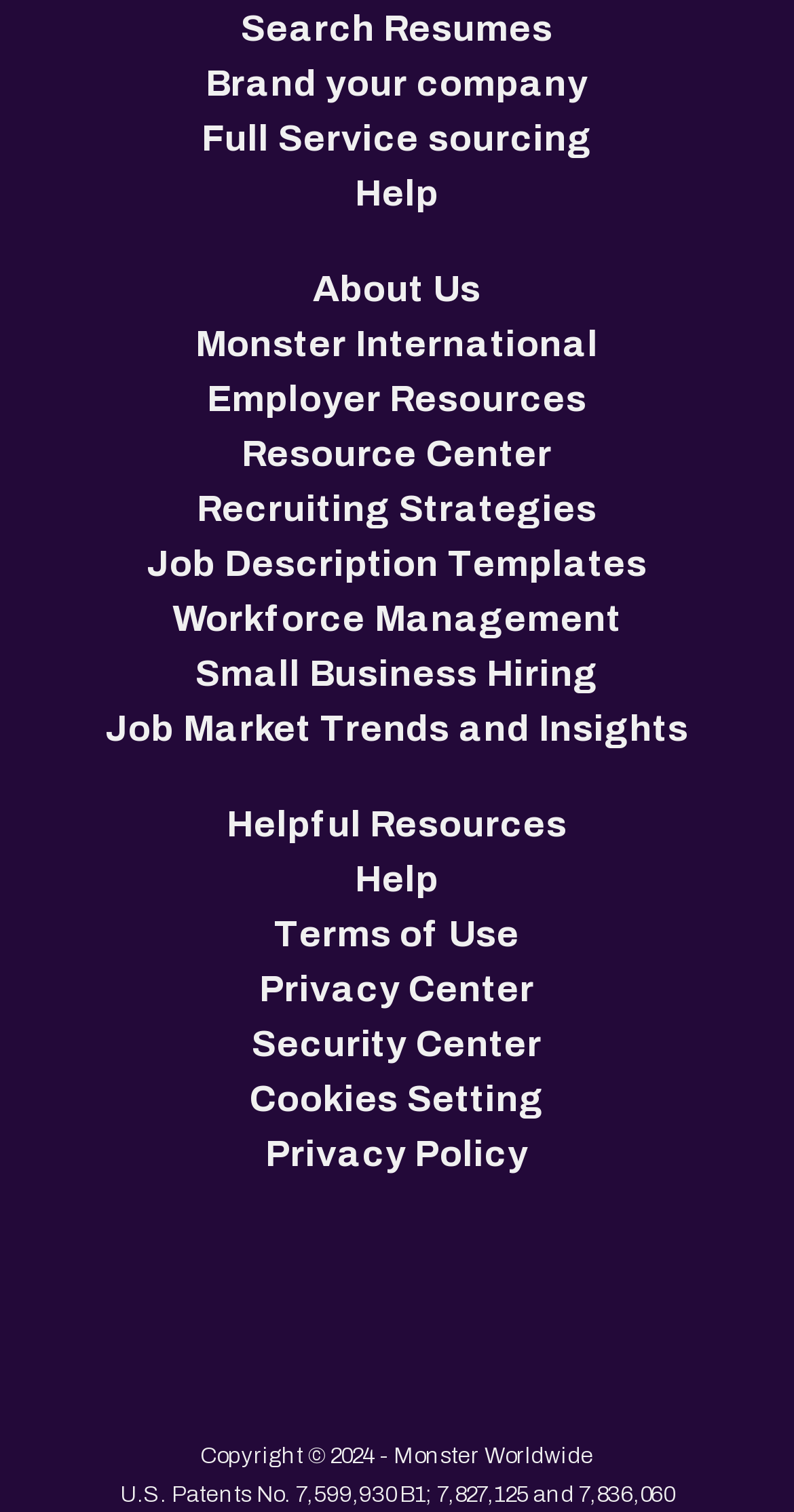What is the purpose of the social media links in the footer?
Please answer the question as detailed as possible based on the image.

The social media links in the footer, including Facebook, Twitter, Instagram, YouTube, and Pinterest, are likely intended to allow users to connect with the company on these platforms and stay up-to-date with their latest news and updates.